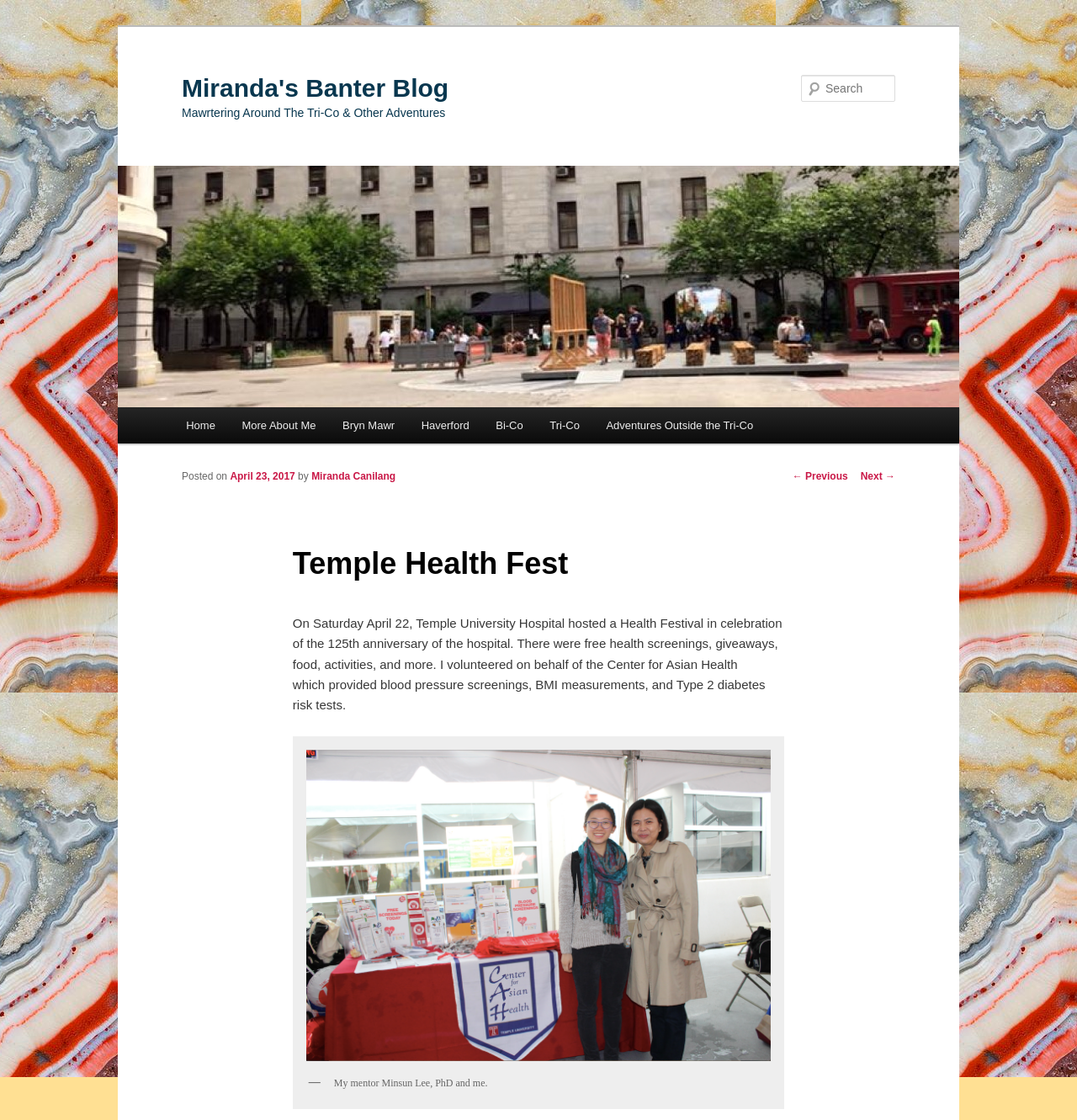What is the name of the blog?
Provide a detailed and well-explained answer to the question.

The name of the blog can be found in the heading element with the text 'Miranda's Banter Blog' which is located at the top of the webpage.